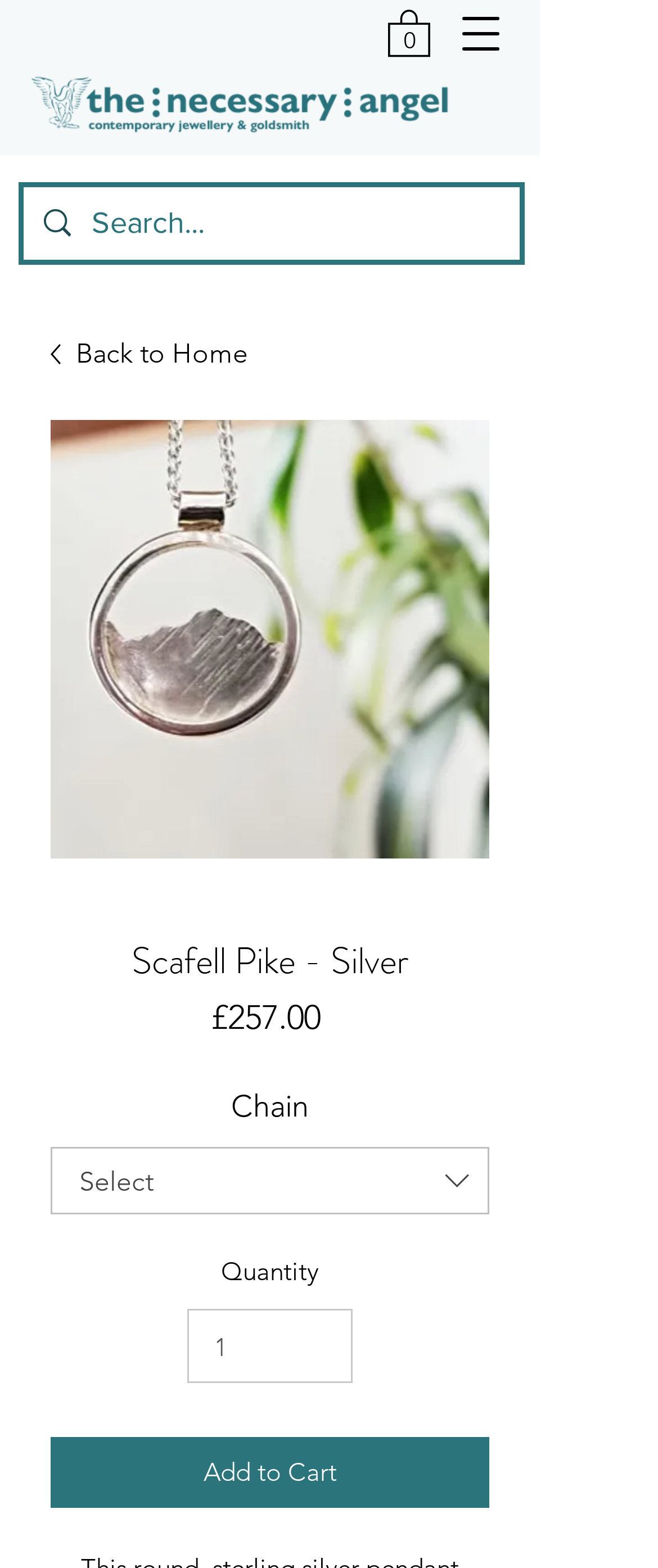Provide a thorough description of the webpage you see.

This webpage is about a silver pendant featuring Scafell Pike, England's highest mountain, located in The Lake District. At the top left corner, there is a logo image of "The Necessary Angel" with a link to the homepage. Next to it, there is a cart icon with a link to the cart page, which currently has 0 items. 

On the top right corner, there is a navigation menu button. Below it, there is a search bar with a magnifying glass icon and a placeholder text "Search...". The search bar also has a "Back to Home" link with a house icon.

The main content of the page is a product description. There is a large image of the Scafell Pike silver pendant, which takes up most of the page. Above the image, there is a heading "Scafell Pike - Silver". Below the image, there is a price tag of £257.00, followed by a "Price" label. 

Further down, there are options to select a chain type from a dropdown menu and to choose a quantity using a spin button. The quantity can be set between 1 and 99999. Finally, there is an "Add to Cart" button at the bottom of the page.